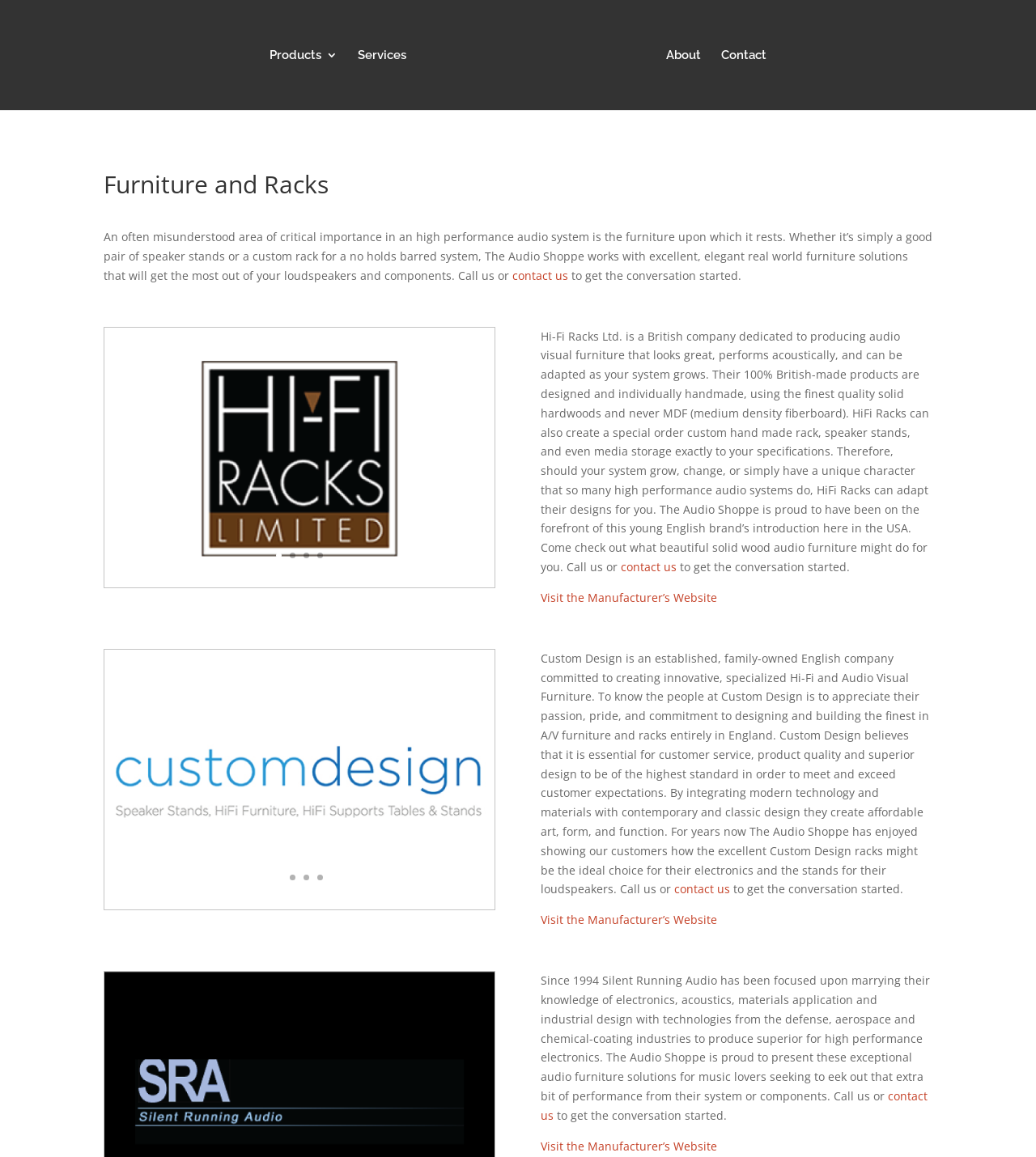Can you find the bounding box coordinates for the element that needs to be clicked to execute this instruction: "Contact us"? The coordinates should be given as four float numbers between 0 and 1, i.e., [left, top, right, bottom].

[0.491, 0.231, 0.548, 0.244]